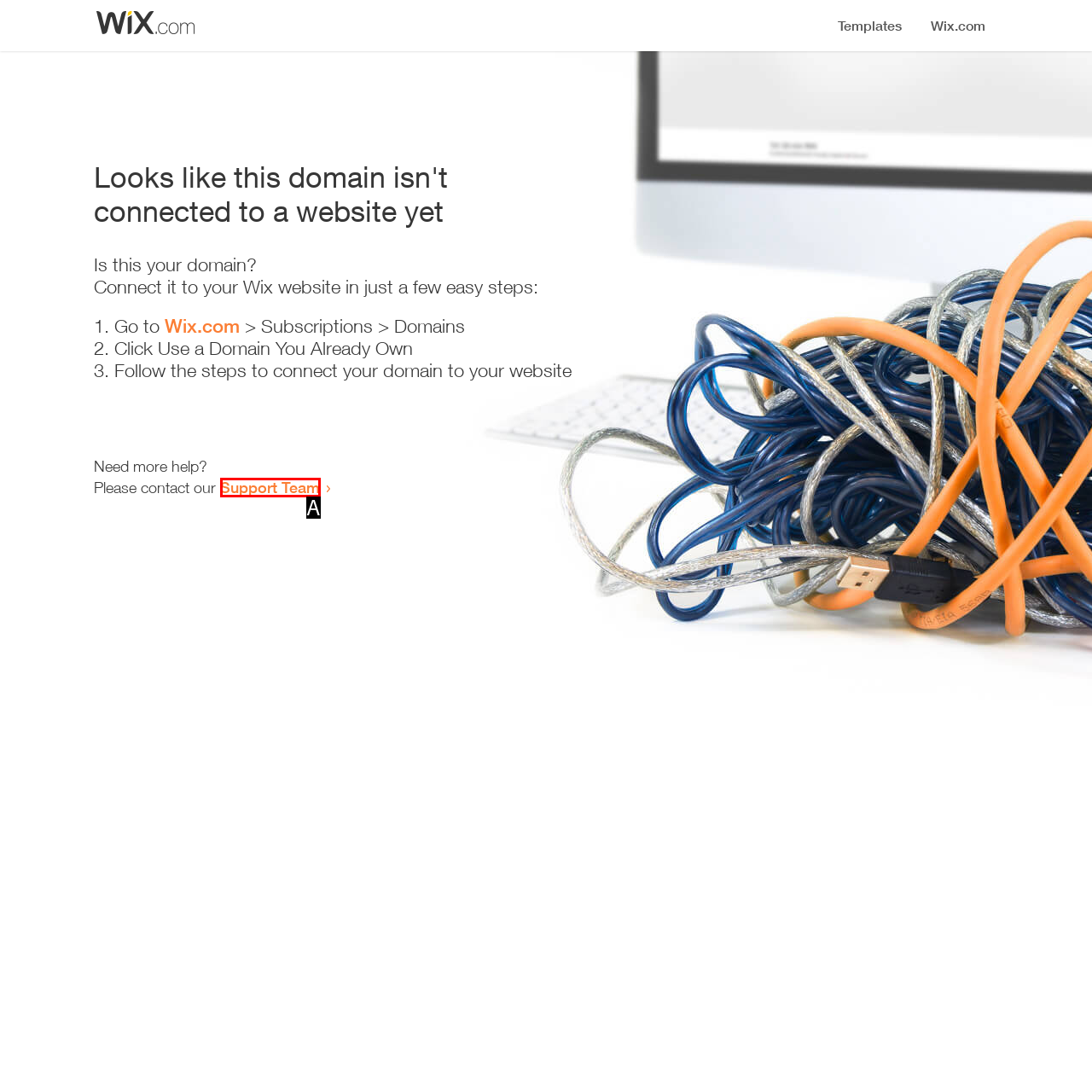From the given choices, identify the element that matches: Support Team
Answer with the letter of the selected option.

A